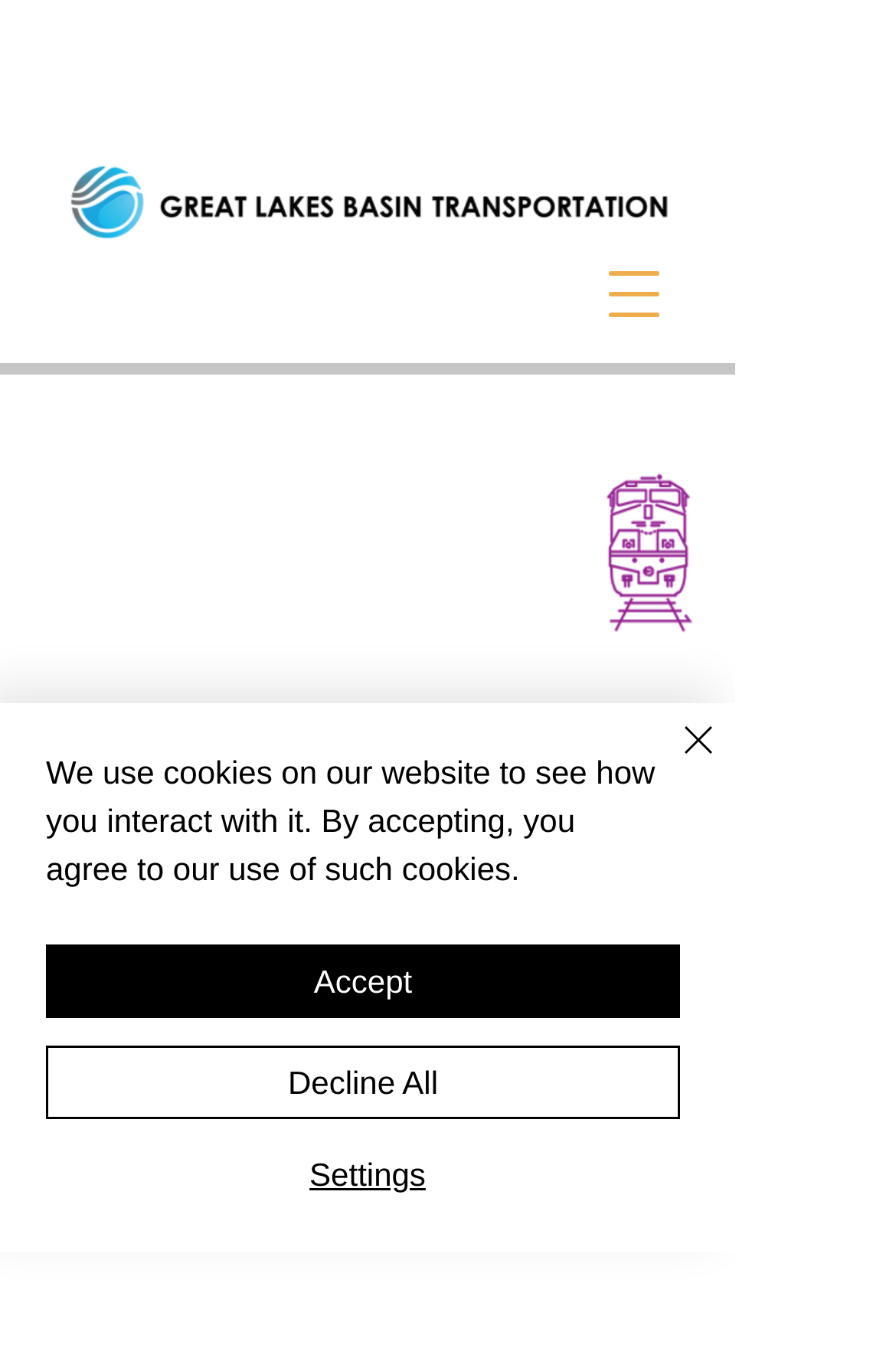Is the close button an image?
Give a one-word or short-phrase answer derived from the screenshot.

Yes